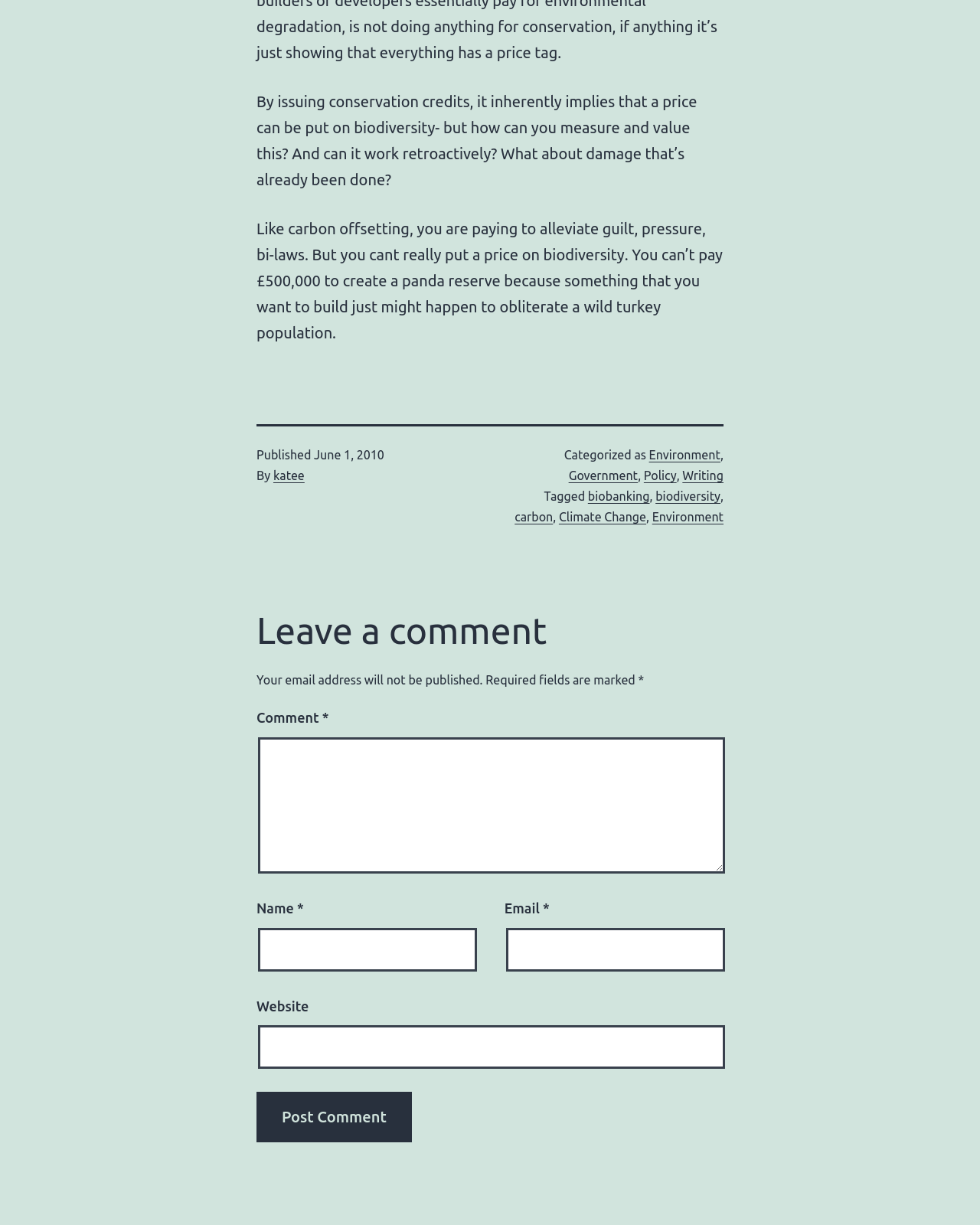Who is the author of the article?
Give a detailed and exhaustive answer to the question.

The author's name can be found in the footer section of the webpage, where it is mentioned as 'By katee'. This indicates that the article was written by someone named Katee.